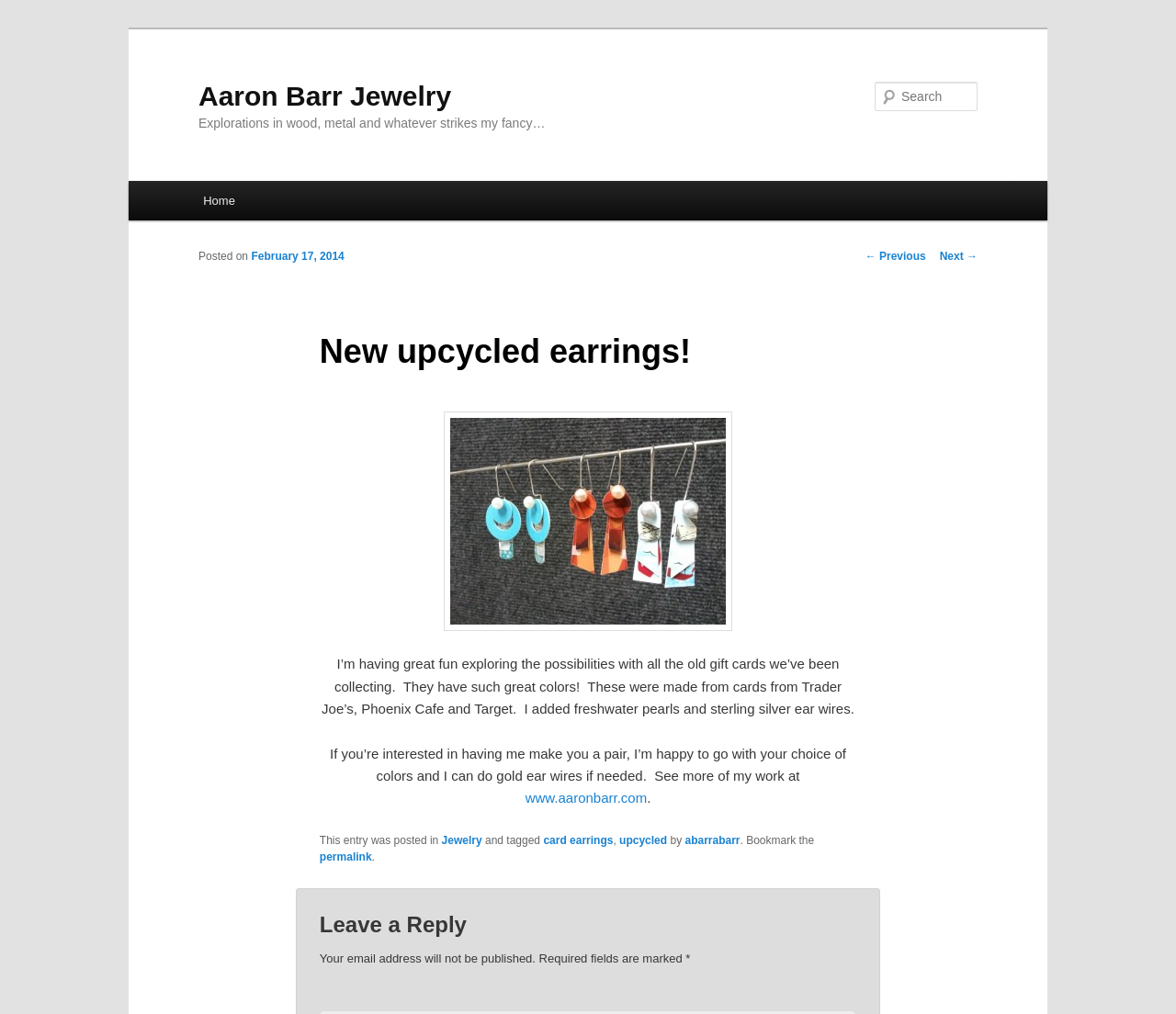Please specify the bounding box coordinates of the area that should be clicked to accomplish the following instruction: "Read more about the upcycled earrings". The coordinates should consist of four float numbers between 0 and 1, i.e., [left, top, right, bottom].

[0.272, 0.406, 0.728, 0.622]